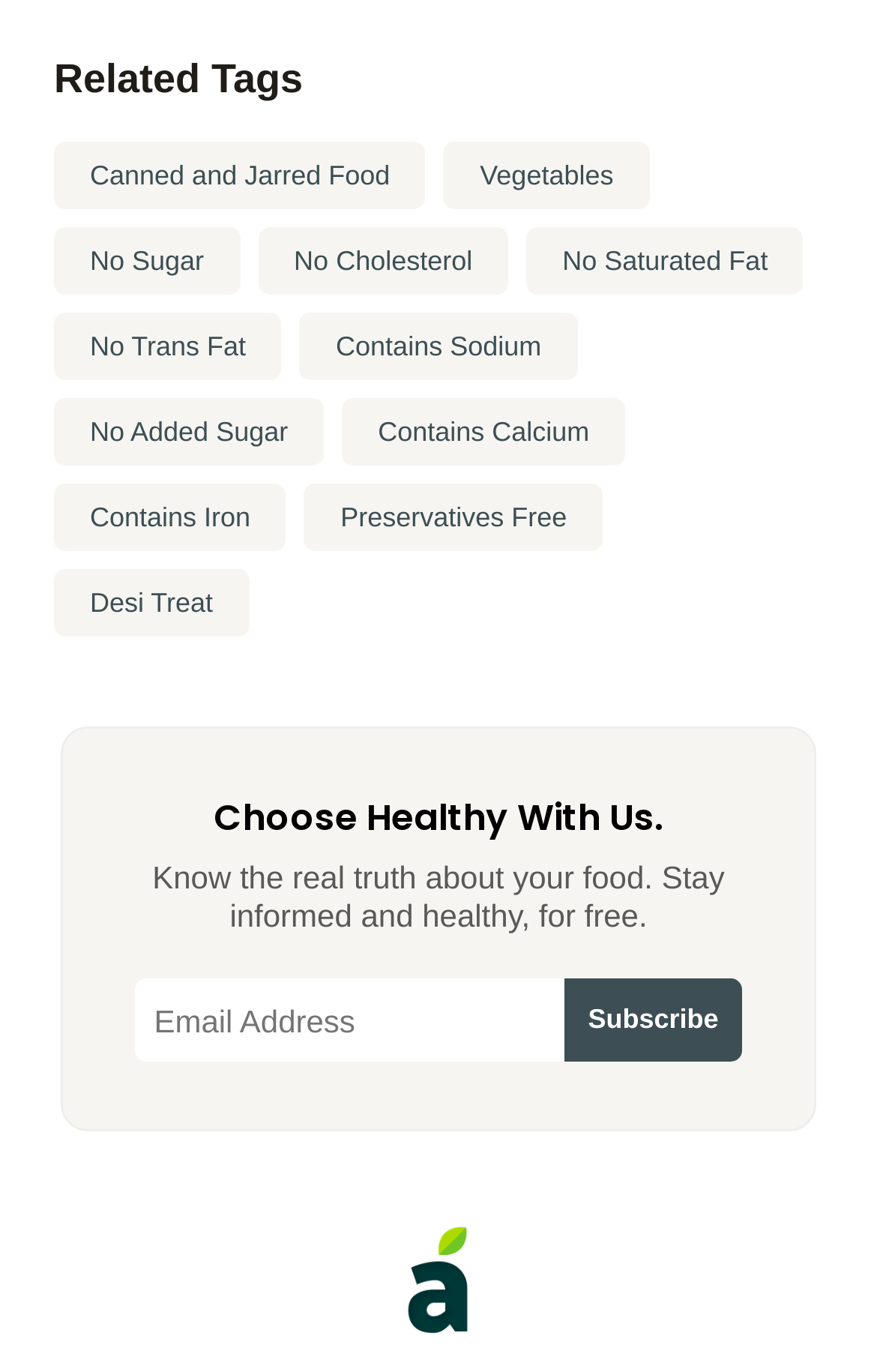Predict the bounding box coordinates of the area that should be clicked to accomplish the following instruction: "Enter email address". The bounding box coordinates should consist of four float numbers between 0 and 1, i.e., [left, top, right, bottom].

[0.155, 0.714, 0.645, 0.774]